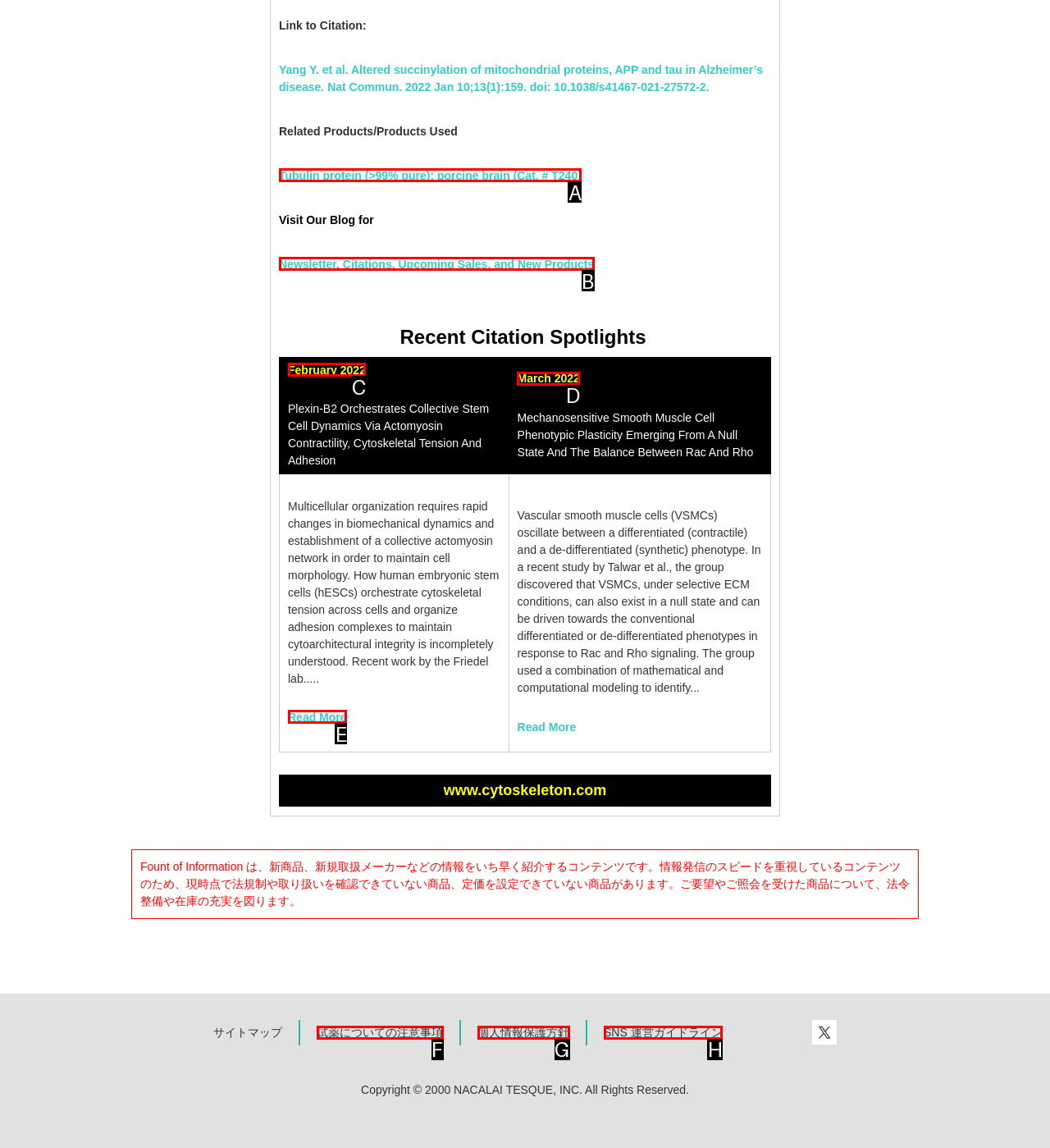Identify the option that corresponds to the description: March 2022. Provide only the letter of the option directly.

D